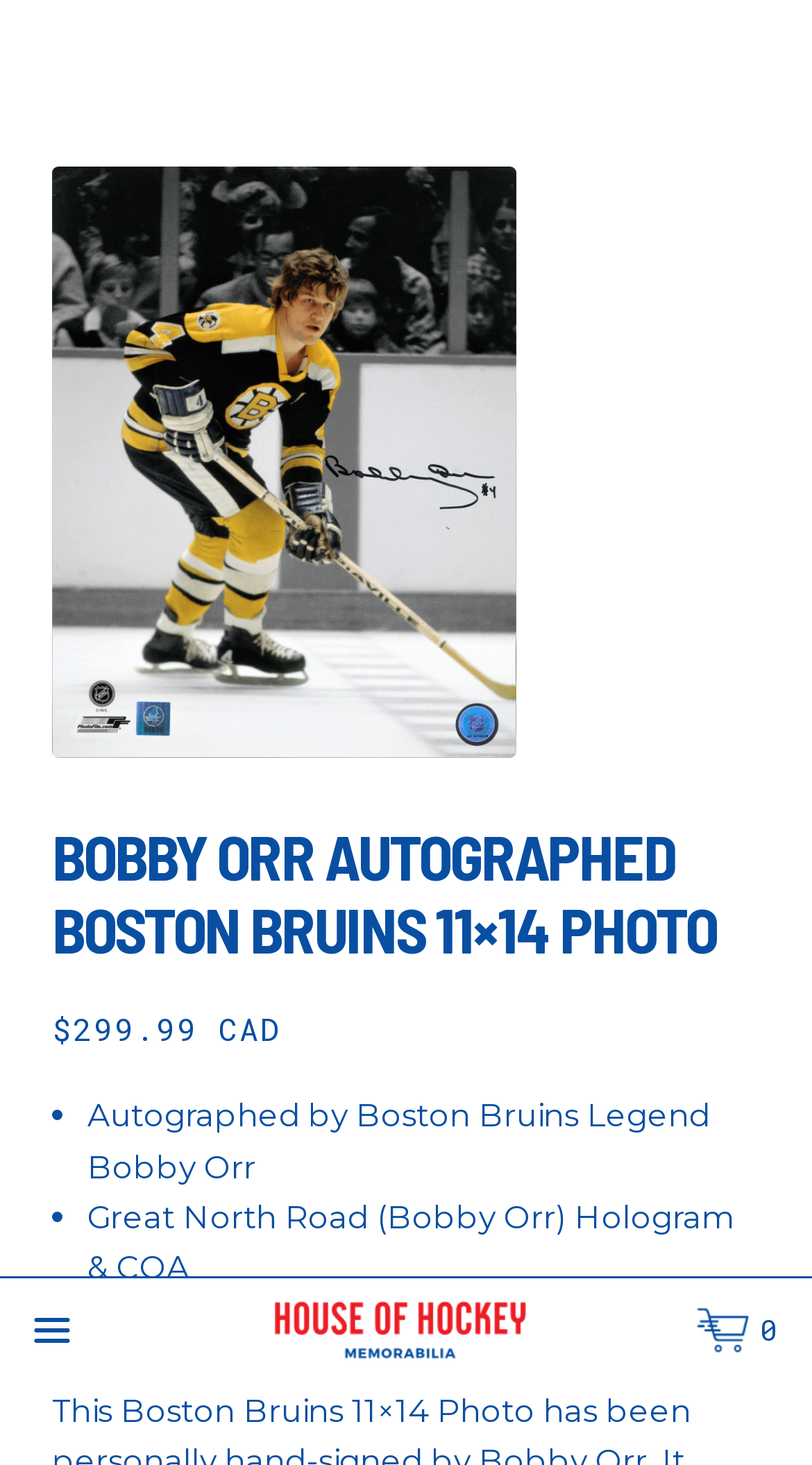What is the main heading of this webpage? Please extract and provide it.

BOBBY ORR AUTOGRAPHED BOSTON BRUINS 11×14 PHOTO